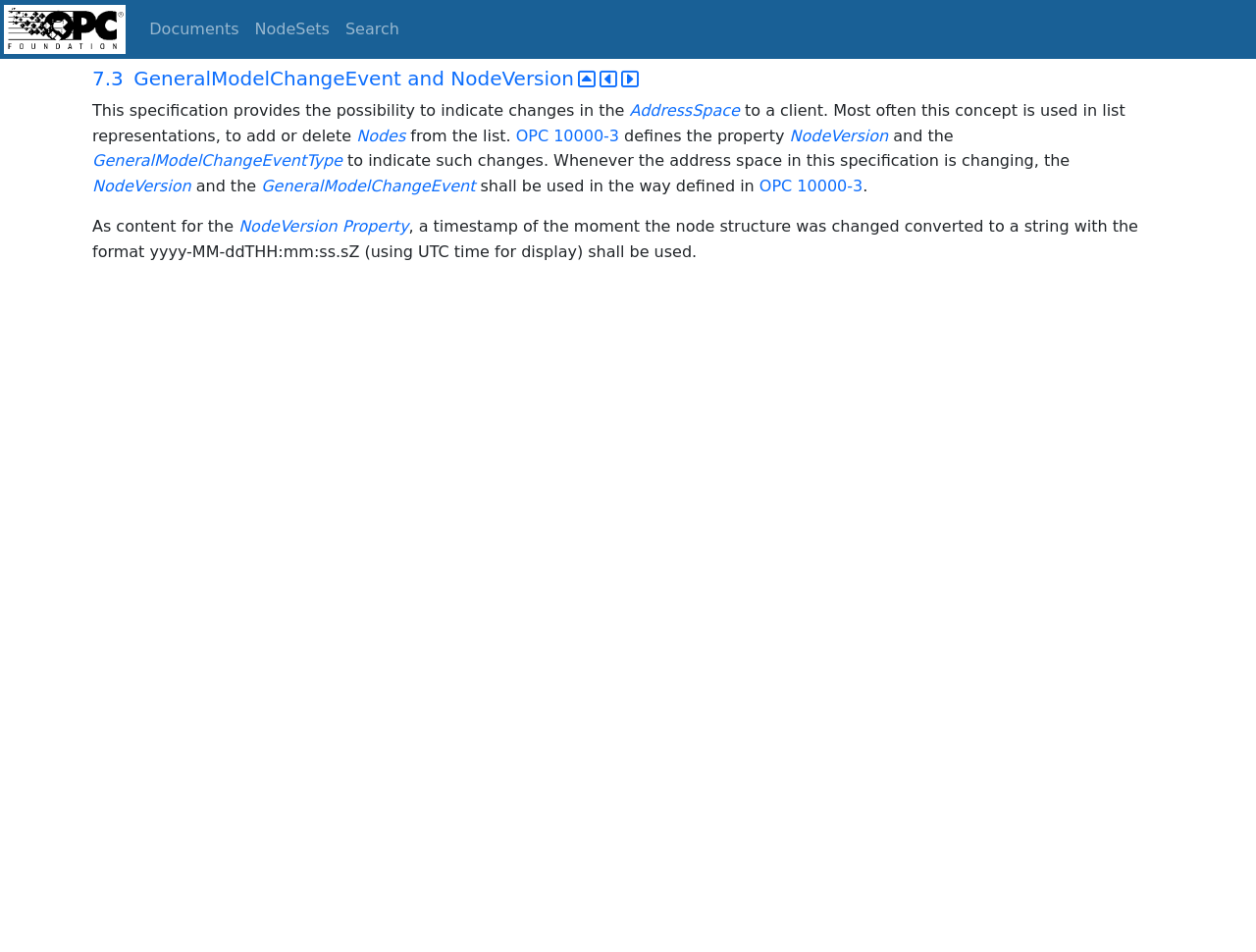Can you find the bounding box coordinates for the element that needs to be clicked to execute this instruction: "Learn about 7.3 GeneralModelChangeEvent and NodeVersion"? The coordinates should be given as four float numbers between 0 and 1, i.e., [left, top, right, bottom].

[0.073, 0.07, 0.457, 0.095]